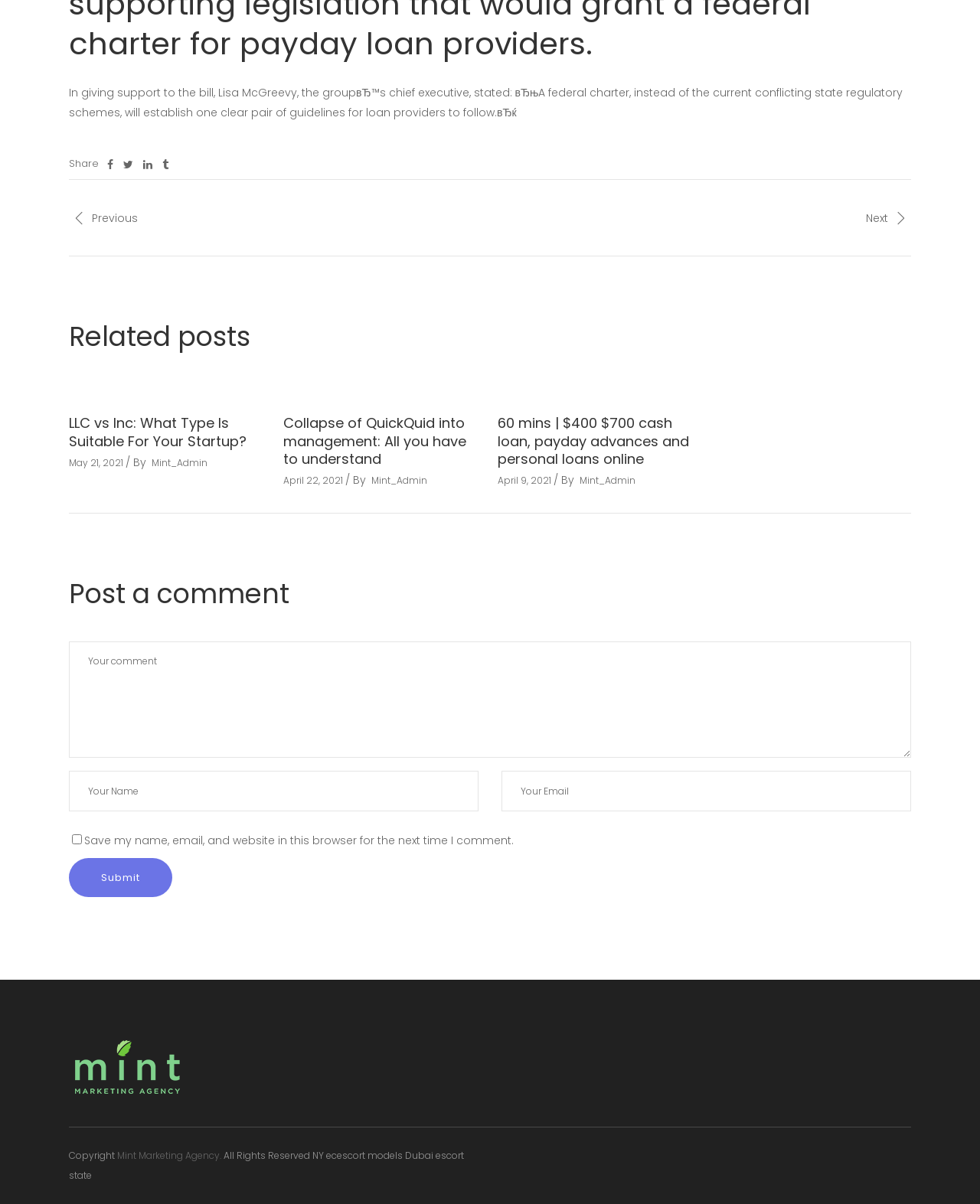Locate the coordinates of the bounding box for the clickable region that fulfills this instruction: "Click the 'Share' button".

[0.07, 0.129, 0.101, 0.142]